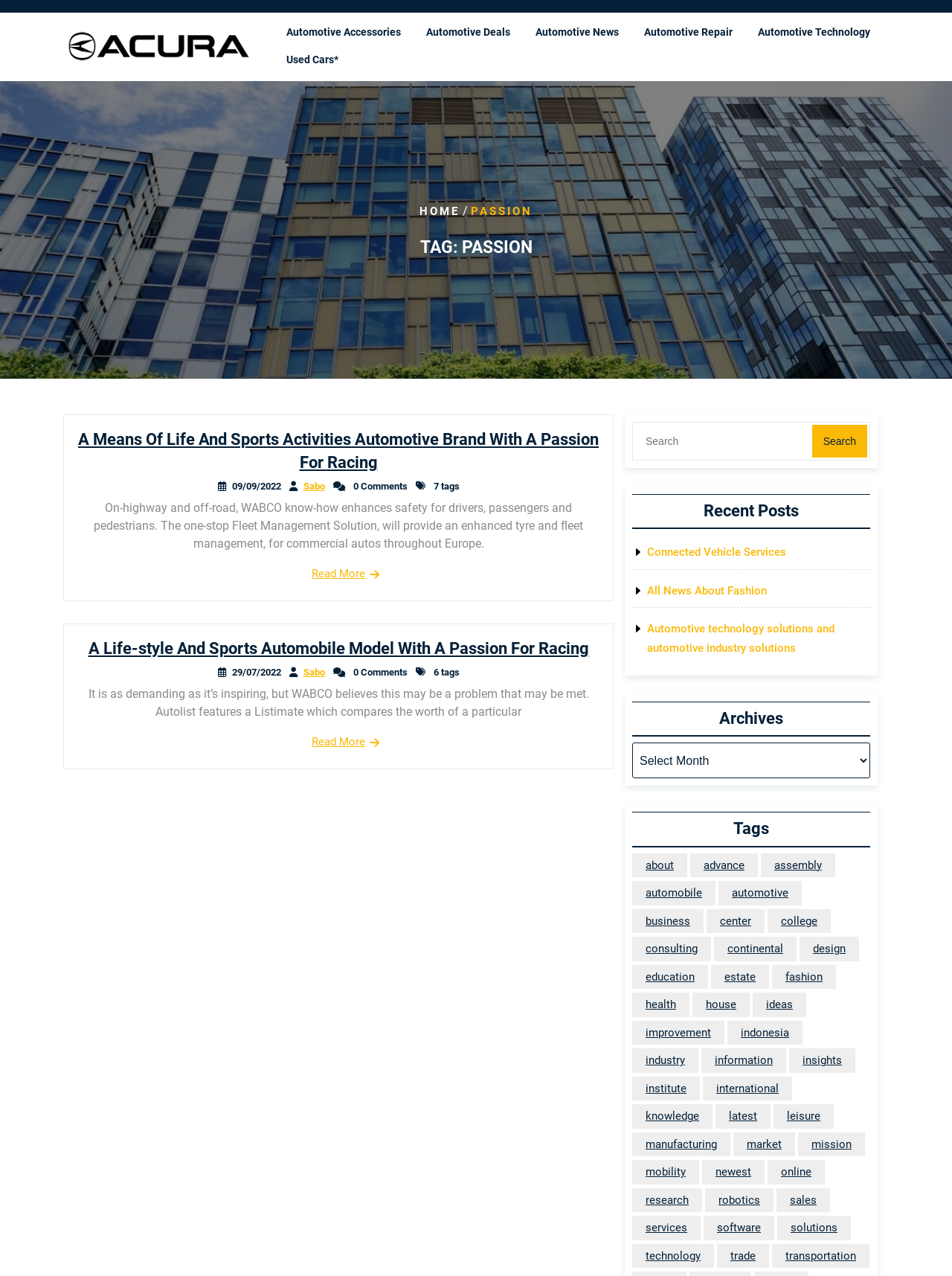What is the category of the post 'Connected Vehicle Services'? Using the information from the screenshot, answer with a single word or phrase.

Recent Posts